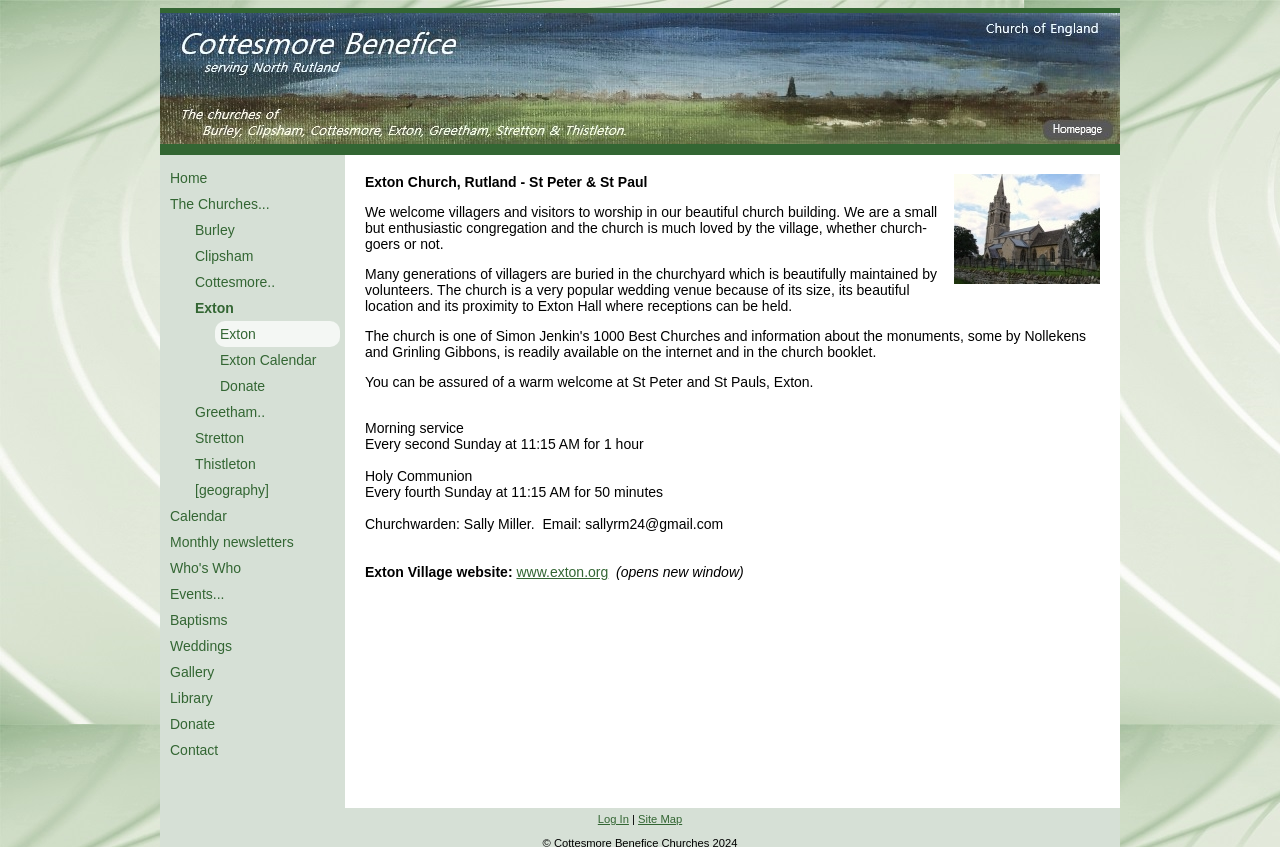Please identify the bounding box coordinates of the element's region that I should click in order to complete the following instruction: "View the Gallery". The bounding box coordinates consist of four float numbers between 0 and 1, i.e., [left, top, right, bottom].

[0.129, 0.778, 0.266, 0.809]